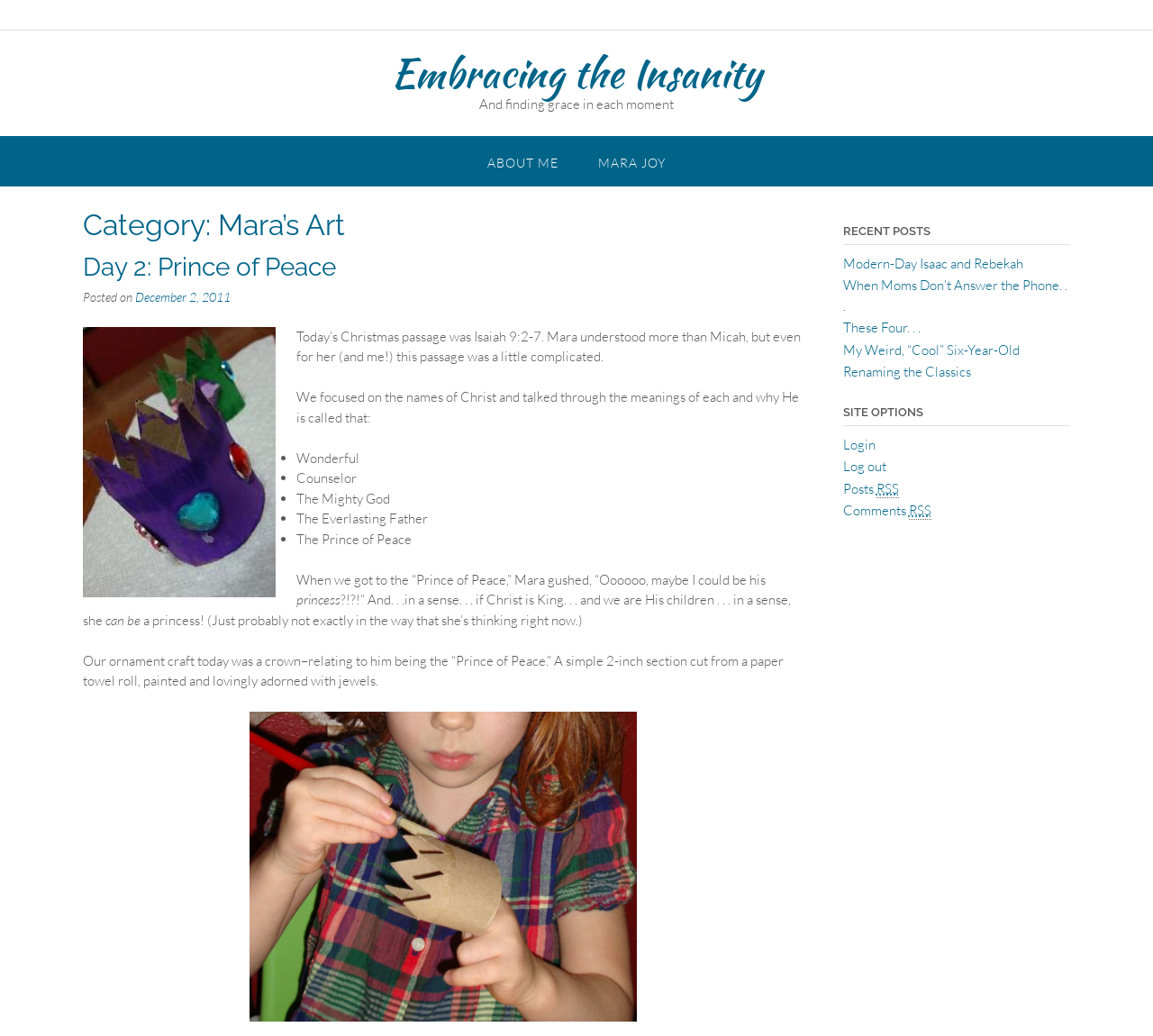Please identify the bounding box coordinates of the element I need to click to follow this instruction: "Login to the site".

[0.731, 0.42, 0.759, 0.437]